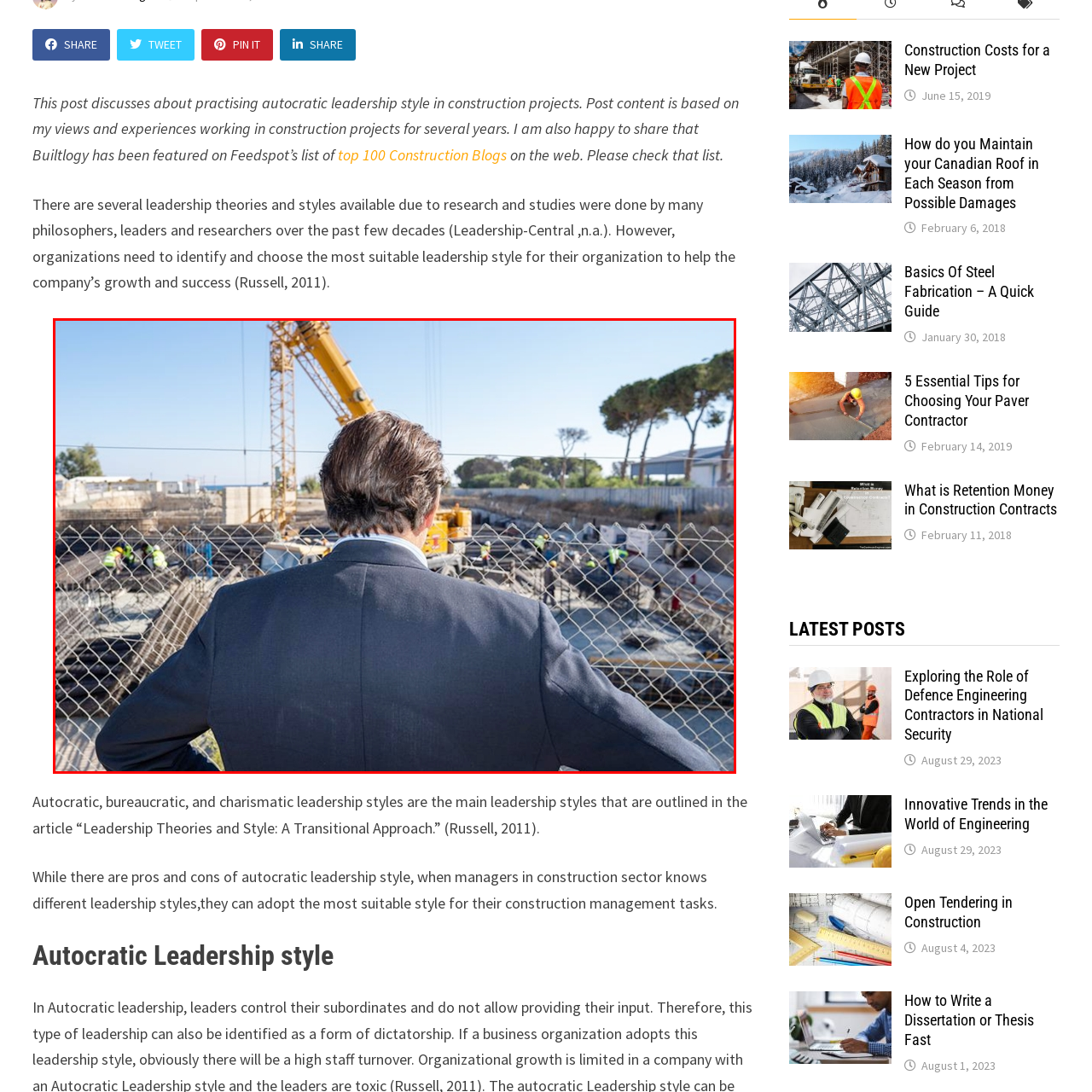Please scrutinize the portion of the image inside the purple boundary and provide an elaborate answer to the question below, relying on the visual elements: 
What type of machinery is prominent in the construction site?

The image features a range of construction machinery, but the most prominent one is the large crane extending upward against the clear blue sky, which is often used for lifting heavy loads and materials in construction projects.